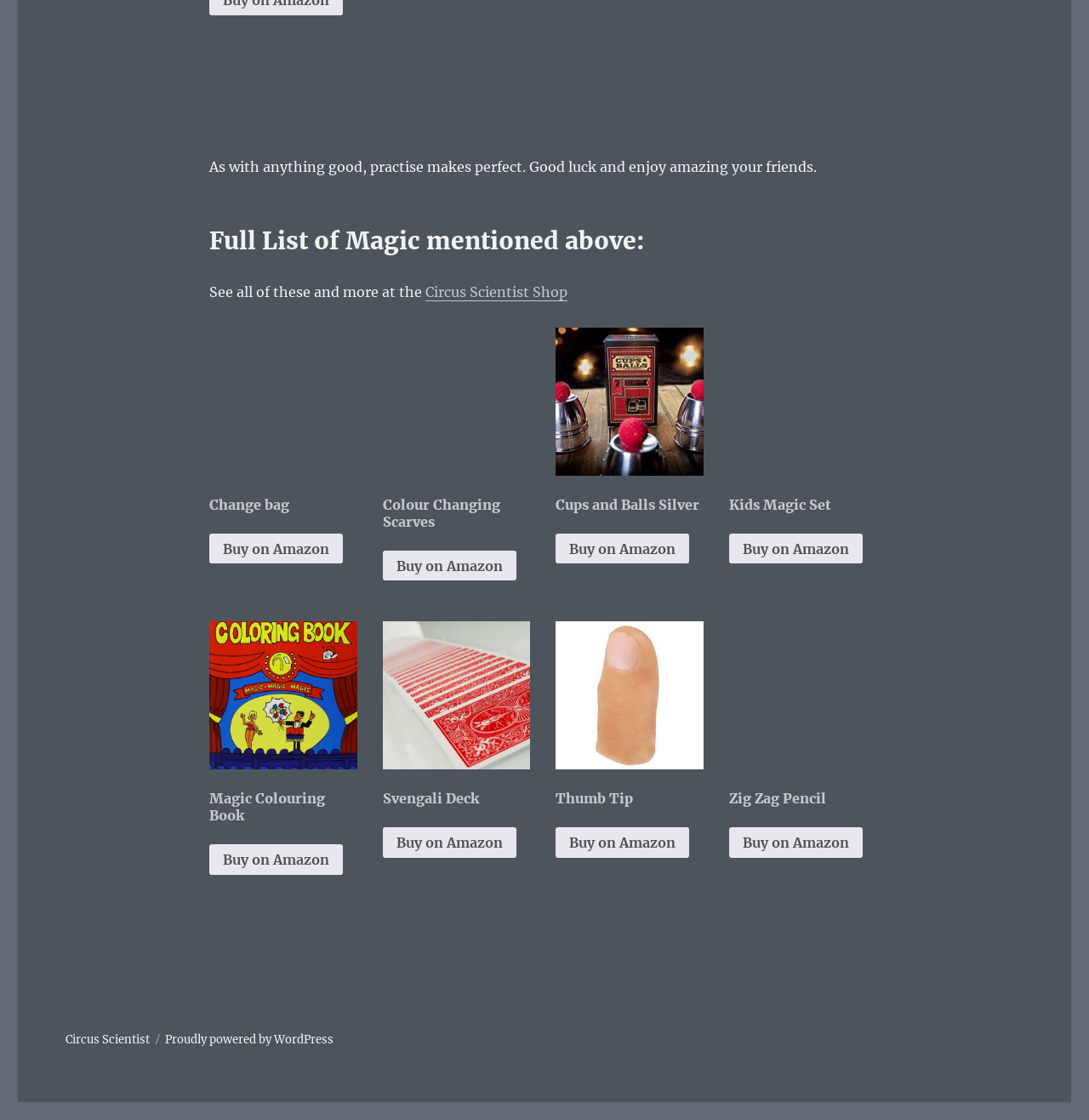For the following element description, predict the bounding box coordinates in the format (top-left x, top-left y, bottom-right x, bottom-right y). All values should be floating point numbers between 0 and 1. Description: Cups and Balls Silver

[0.51, 0.293, 0.646, 0.497]